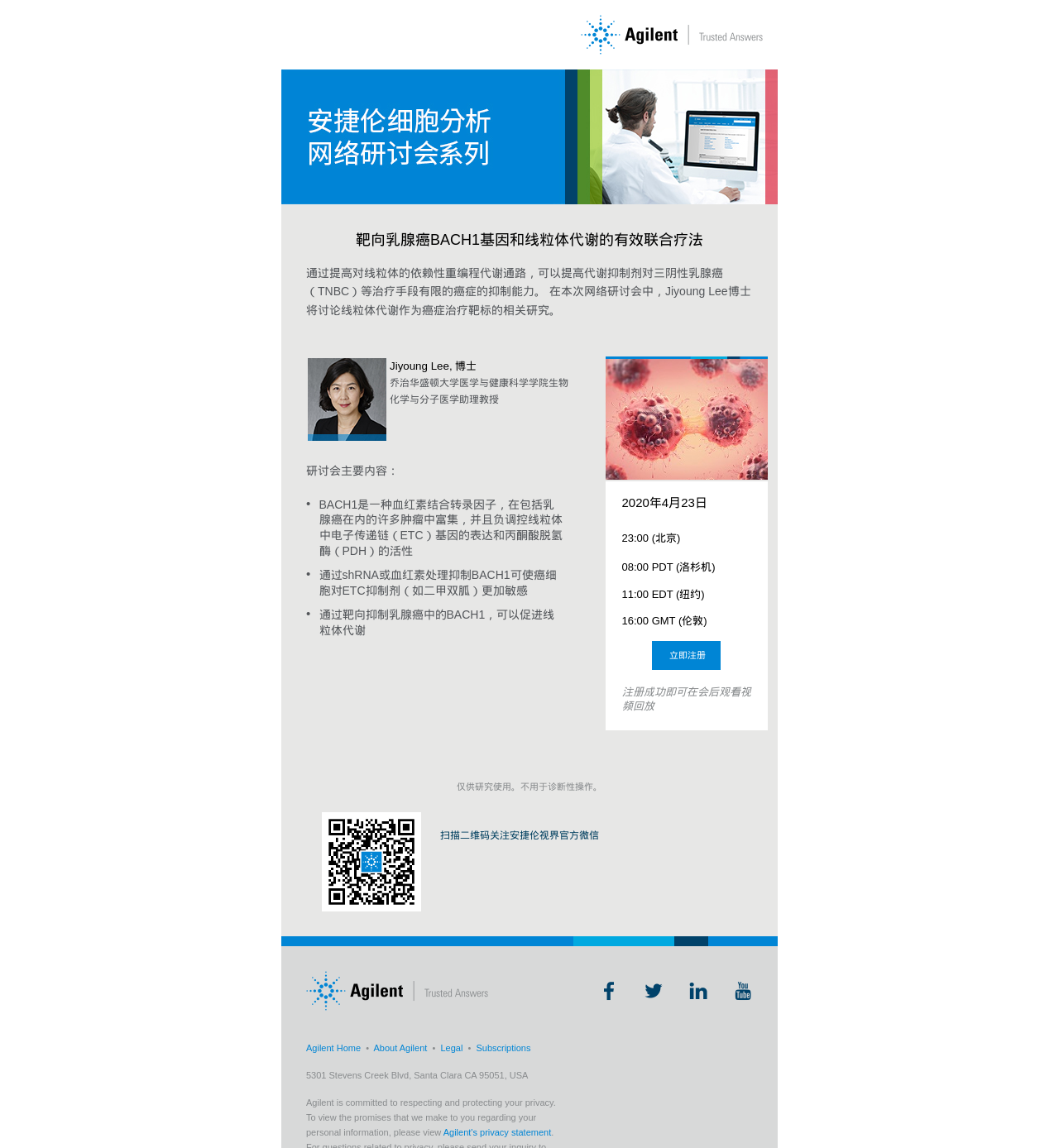Determine the bounding box coordinates of the element's region needed to click to follow the instruction: "View archives from May 2017". Provide these coordinates as four float numbers between 0 and 1, formatted as [left, top, right, bottom].

None